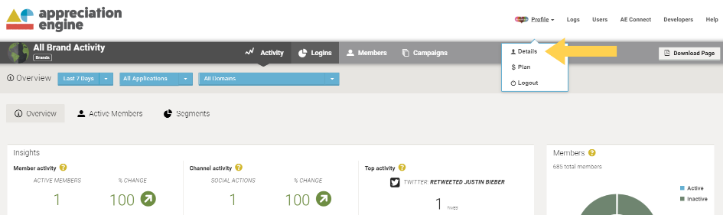Describe all the elements in the image extensively.

The image depicts a portion of the user interface from the "Appreciation Engine" platform, specifically highlighting the "All Brand Activity" section. At the top of the interface, the navigation bar includes options like "Activity," "Logins," "Members," and "Campaigns," along with a dropdown menu activated by an arrow pointing to the right. This menu provides access to additional settings, including "Details," "Plan," and "Logout." Below the navigation bar, the layout features insights into member activity, channel activity, and total member statistics, emphasizing a comprehensive view of user engagement. The visual elements are designed for clarity and efficient interaction, catering to users looking to monitor and manage their activities within the platform.